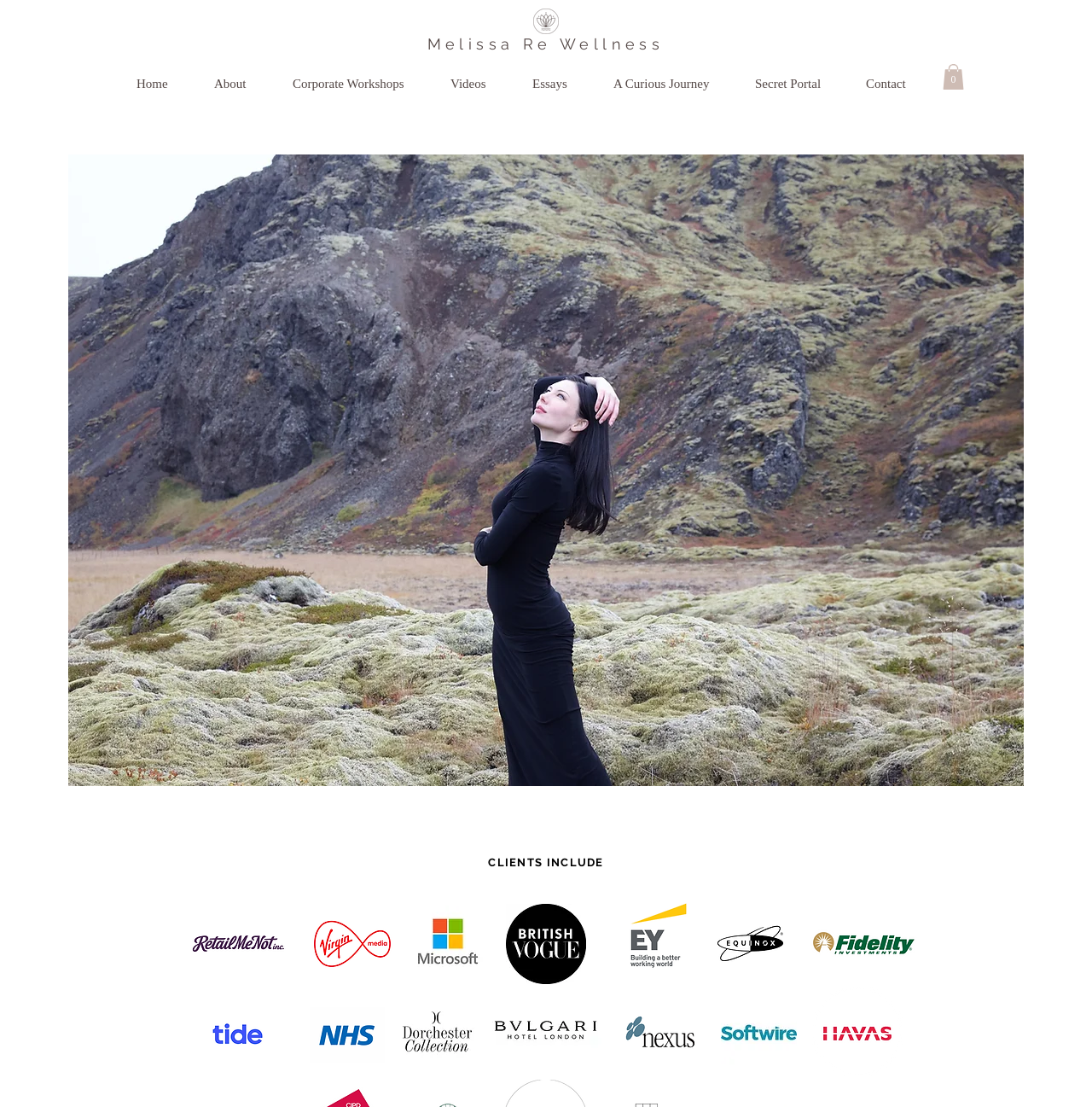Locate the bounding box of the UI element based on this description: "Contact". Provide four float numbers between 0 and 1 as [left, top, right, bottom].

[0.785, 0.062, 0.863, 0.09]